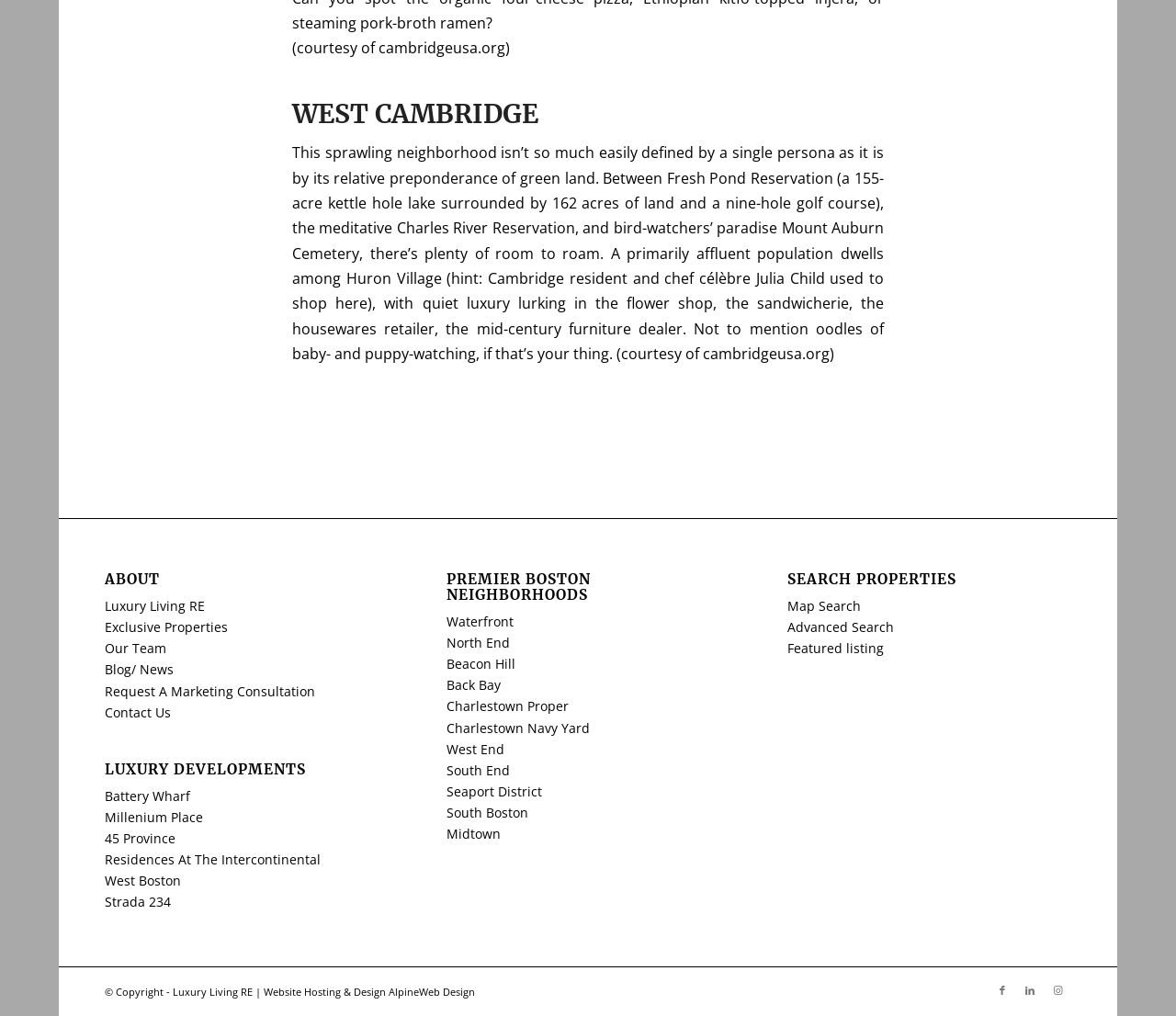Please provide the bounding box coordinates for the element that needs to be clicked to perform the instruction: "Visit the blog". The coordinates must consist of four float numbers between 0 and 1, formatted as [left, top, right, bottom].

[0.089, 0.65, 0.148, 0.668]